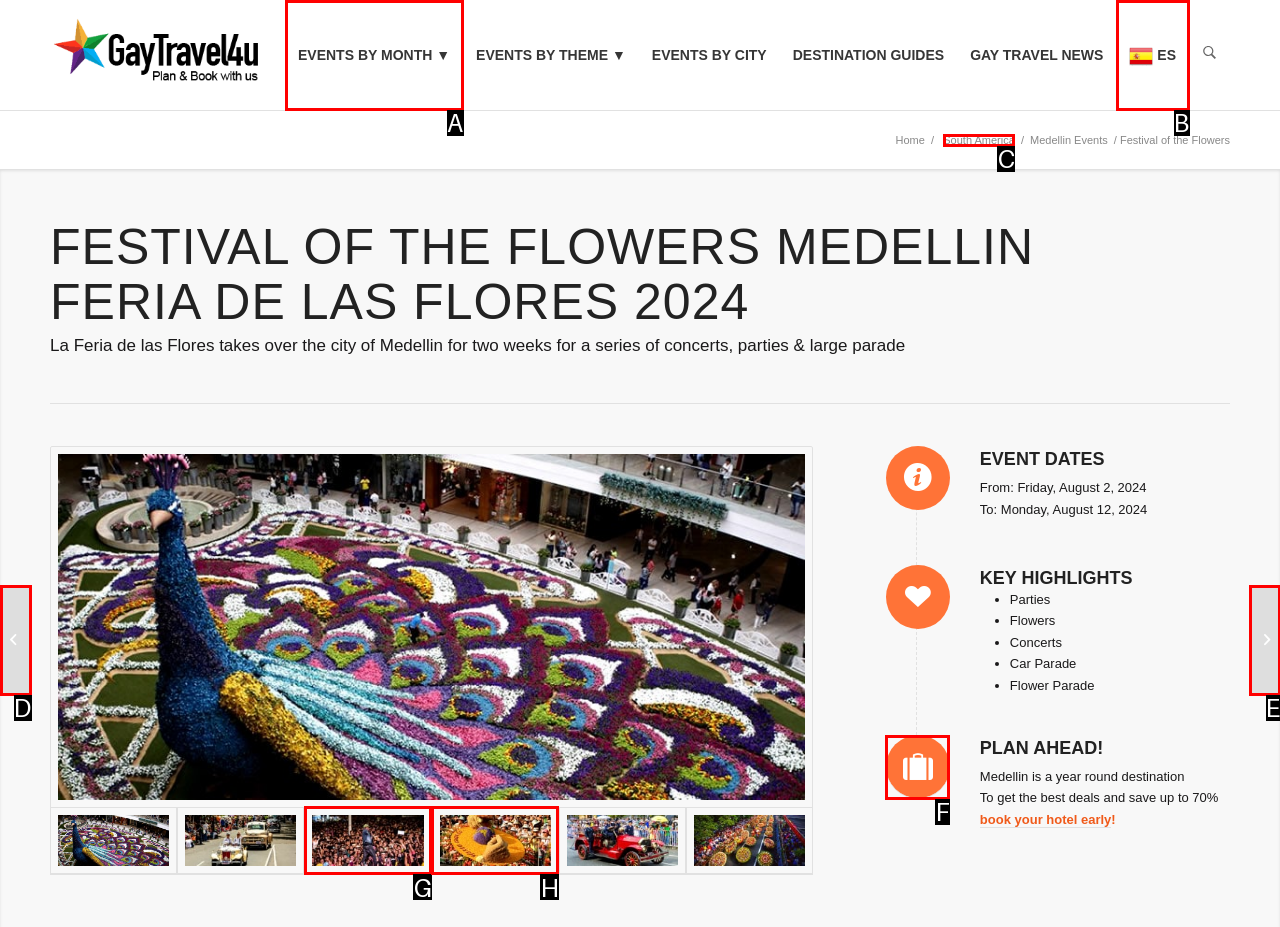Determine which HTML element best fits the description: ES
Answer directly with the letter of the matching option from the available choices.

B